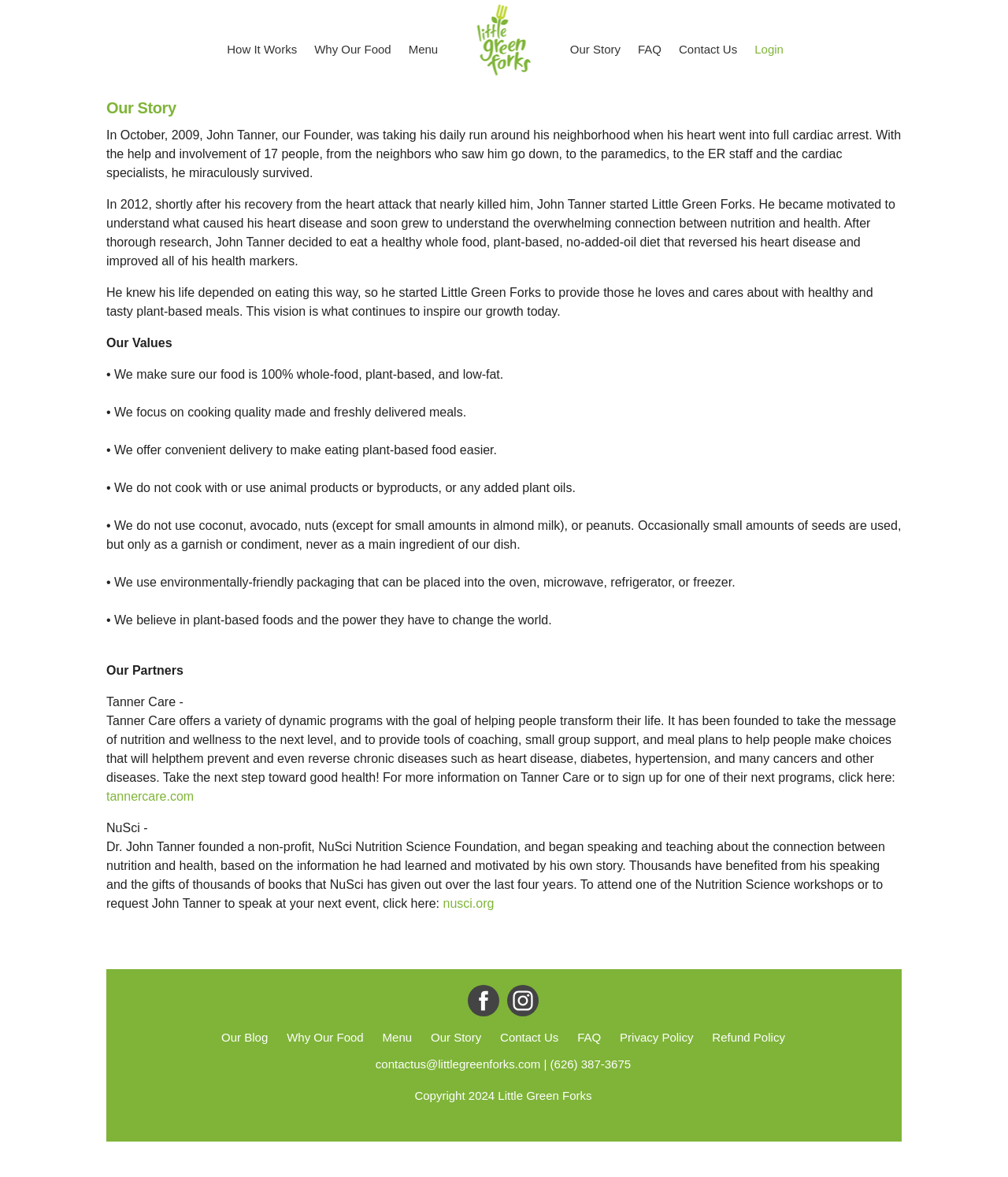Use a single word or phrase to answer this question: 
What is the focus of Tanner Care?

Helping people transform their life